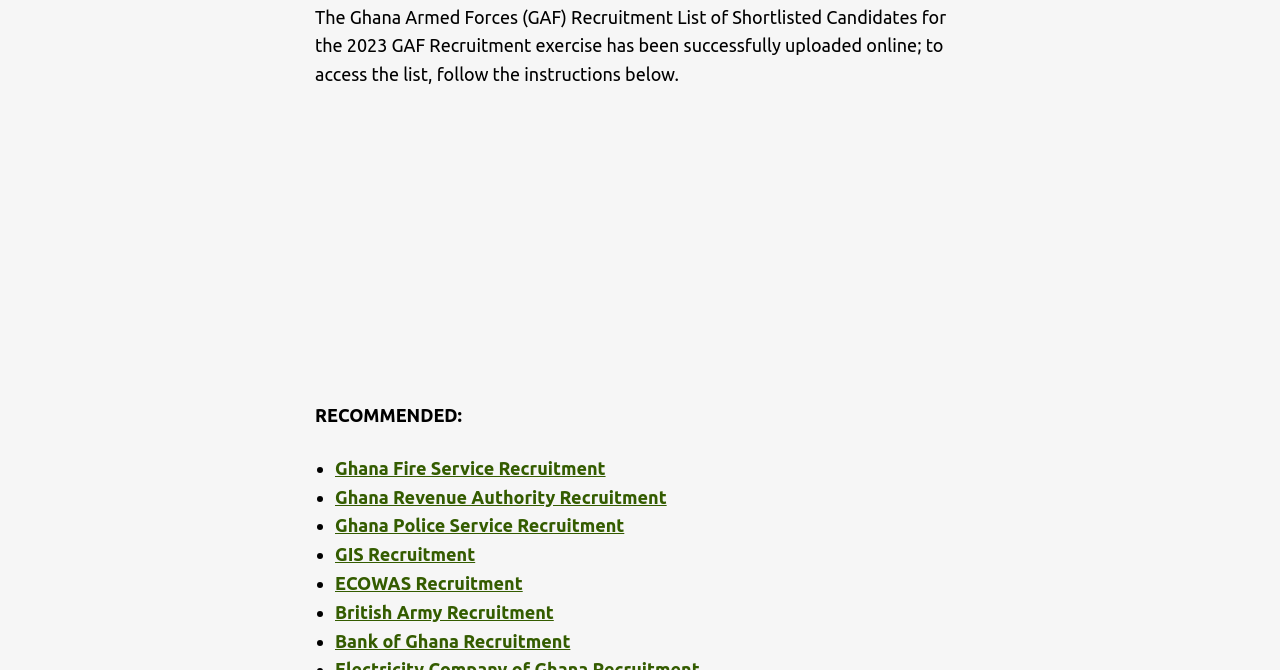How many recruitment links are listed?
Please provide a single word or phrase based on the screenshot.

7